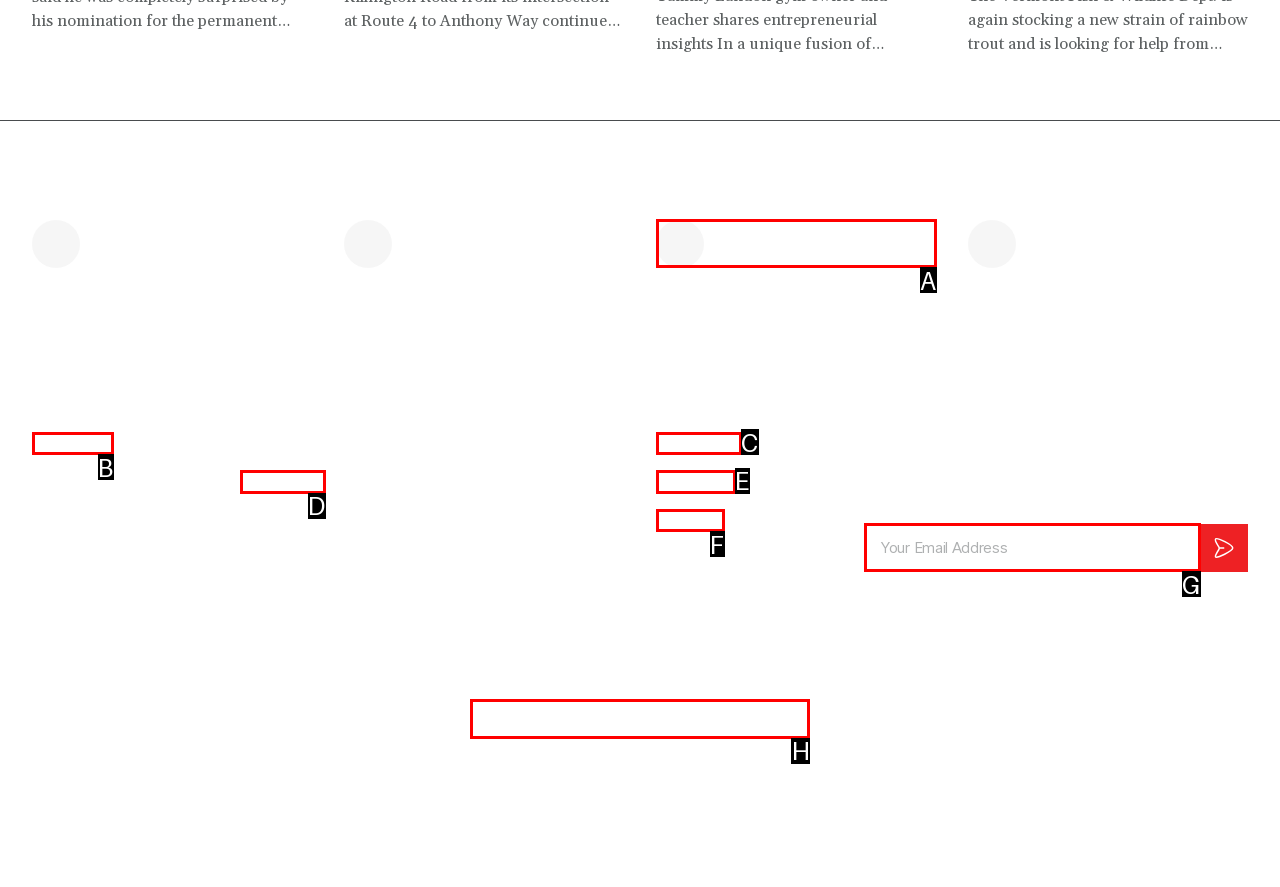Identify the HTML element that corresponds to the description: Horoscopes Provide the letter of the matching option directly from the choices.

D